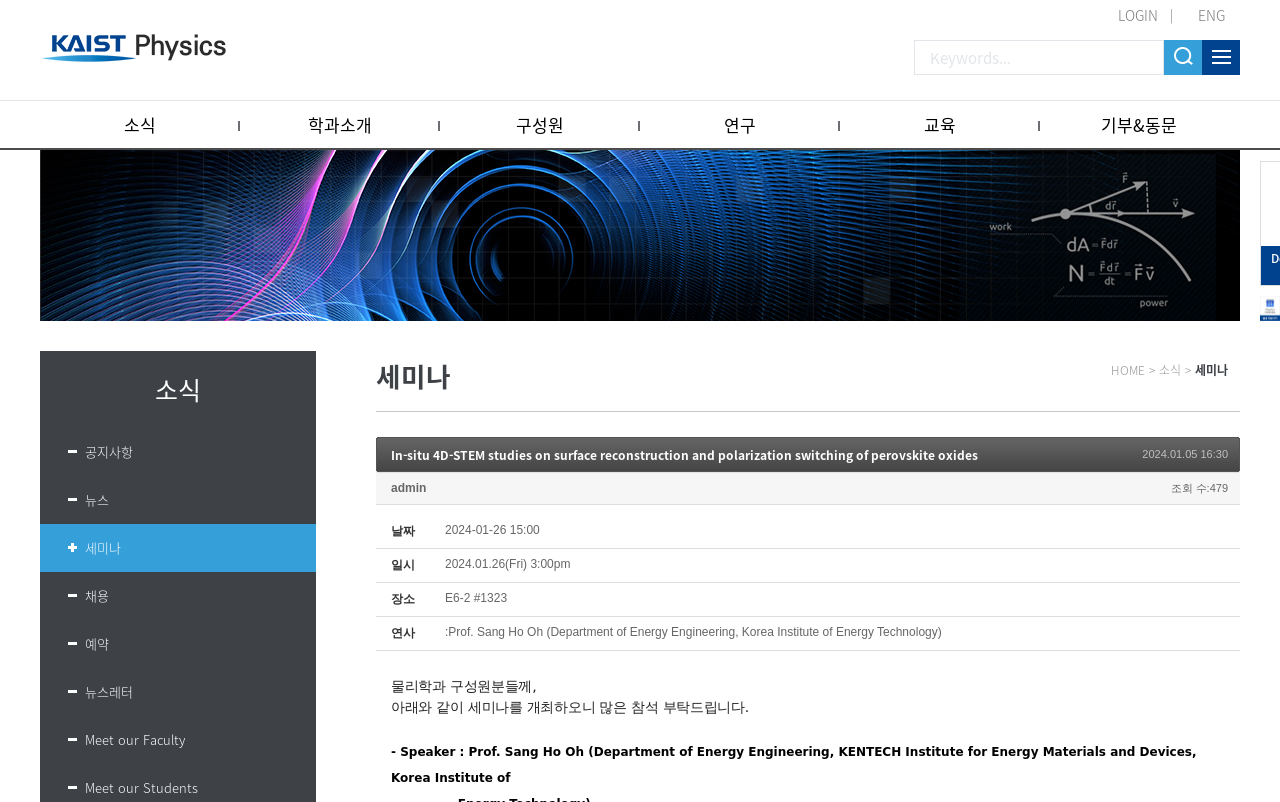Could you find the bounding box coordinates of the clickable area to complete this instruction: "login to the system"?

[0.862, 0.006, 0.916, 0.031]